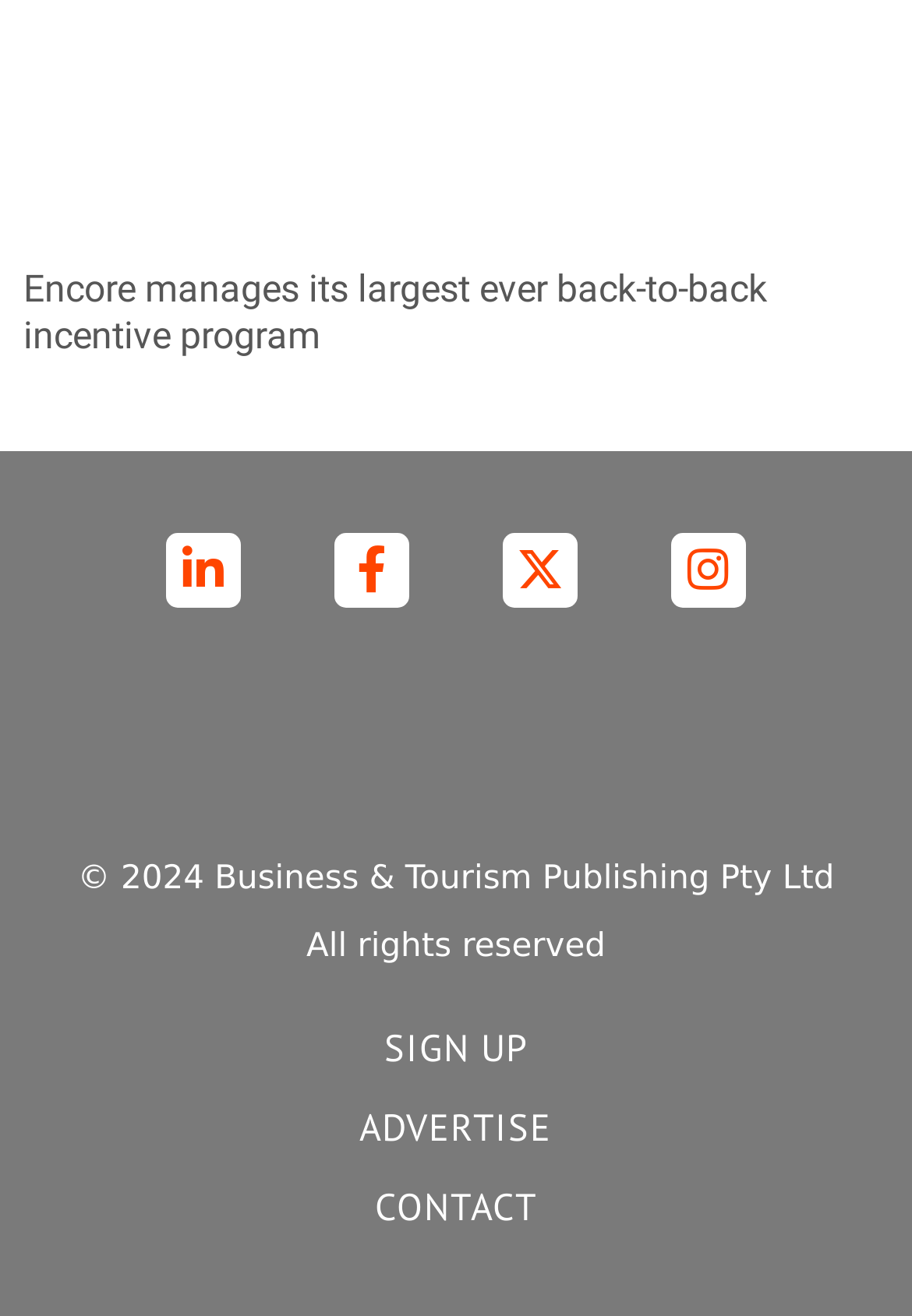Show me the bounding box coordinates of the clickable region to achieve the task as per the instruction: "Advertise on the website".

[0.077, 0.835, 0.923, 0.878]